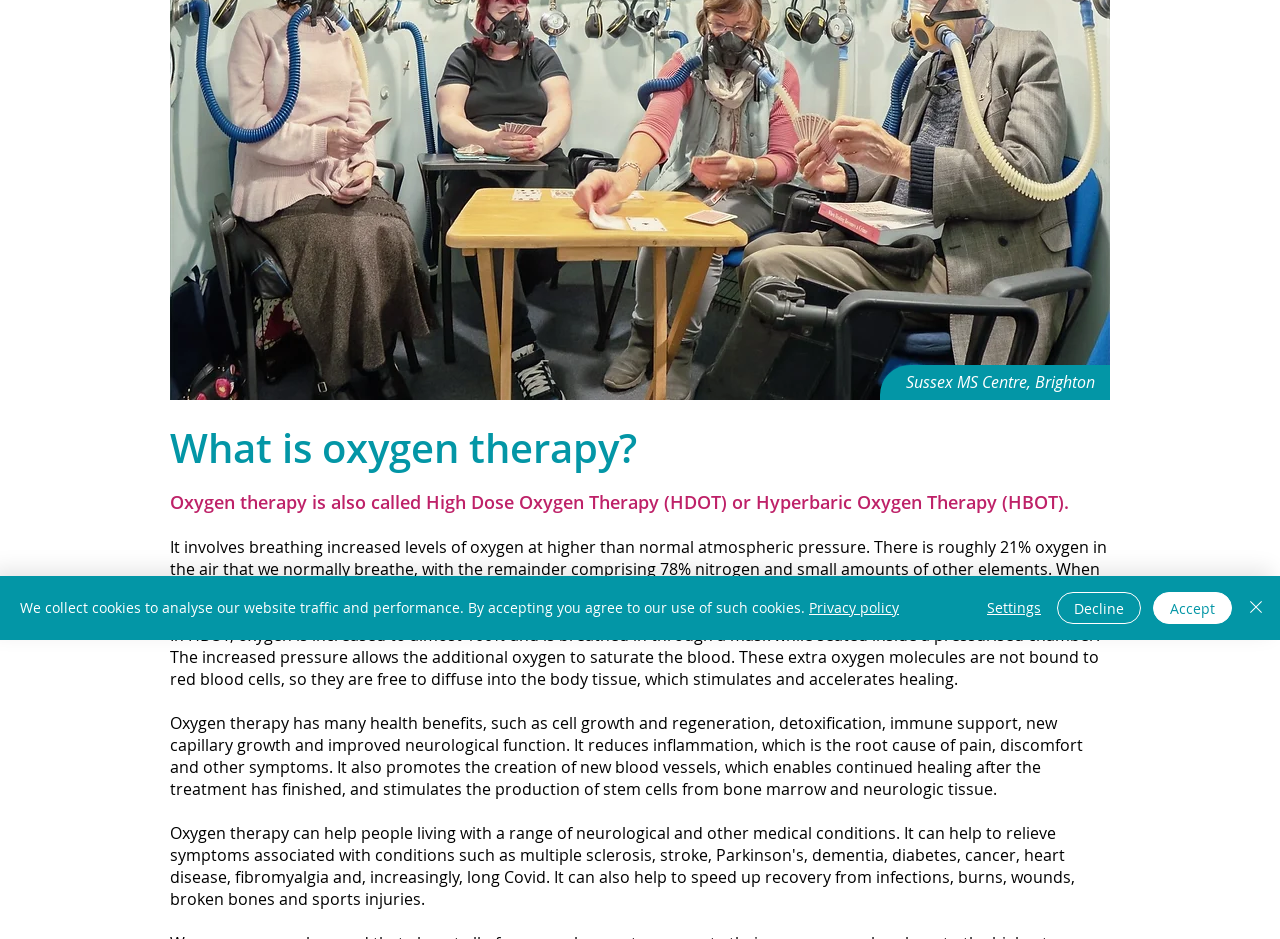Can you find the bounding box coordinates for the UI element given this description: "Privacy policy"? Provide the coordinates as four float numbers between 0 and 1: [left, top, right, bottom].

[0.632, 0.637, 0.702, 0.657]